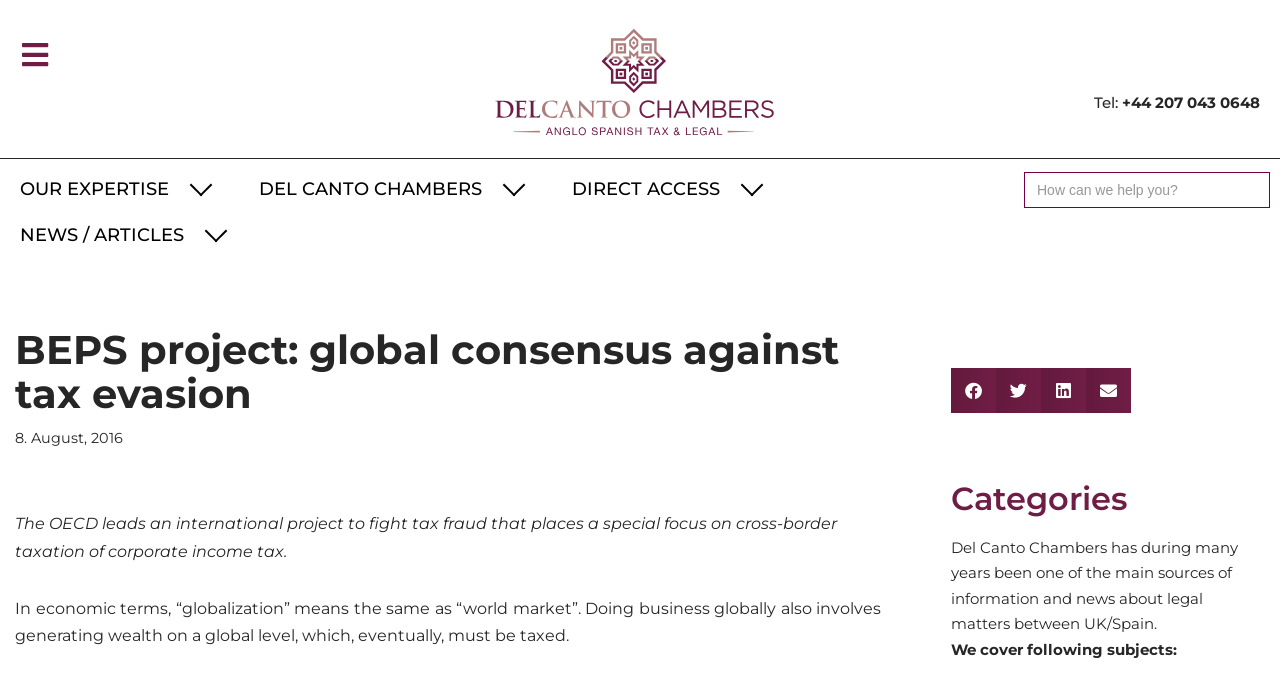Determine the coordinates of the bounding box for the clickable area needed to execute this instruction: "Share on facebook".

[0.743, 0.539, 0.778, 0.605]